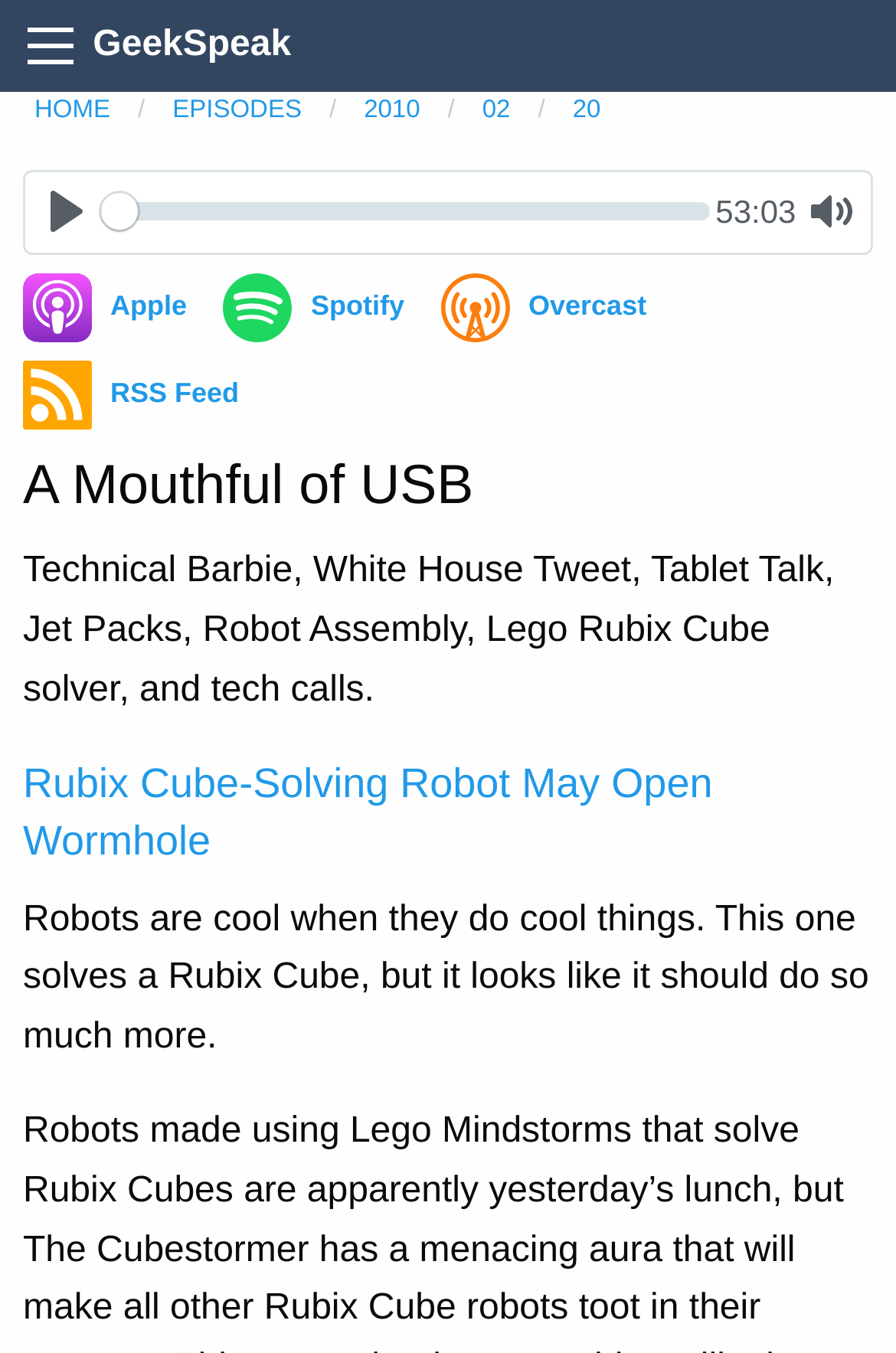How many links are there to listen to the podcast?
Utilize the image to construct a detailed and well-explained answer.

I found the number of links to listen to the podcast by counting the link elements with the text 'Apple', 'Spotify', 'Overcast', and 'RSS Feed' which are located below the podcast player.